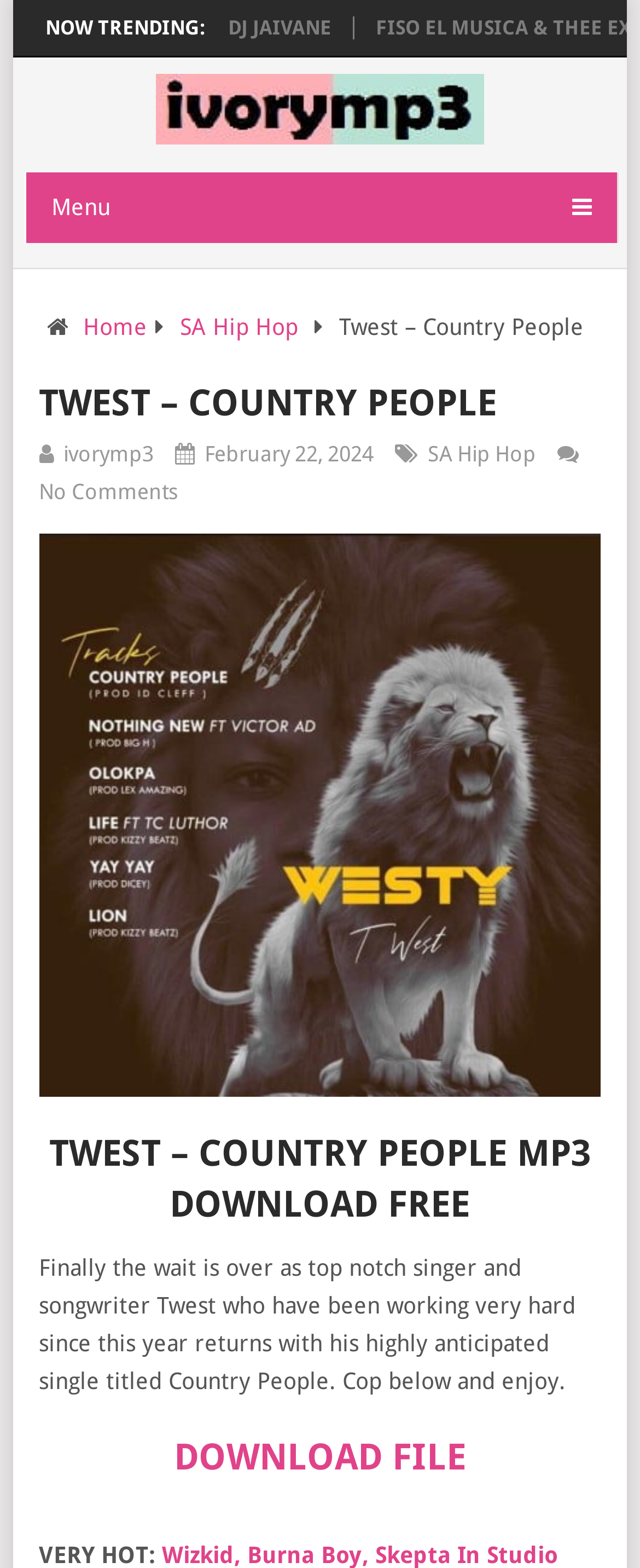Please determine the headline of the webpage and provide its content.

TWEST – COUNTRY PEOPLE